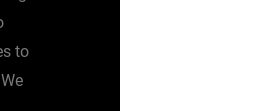Using the information in the image, give a comprehensive answer to the question: 
What is the purpose of the promotional graphic?

The caption suggests that the image likely includes a call to action for potential clients, inviting them to contact Hurricane LLC for estimates or inquiries, which implies that the purpose of the promotional graphic is to attract new clients.